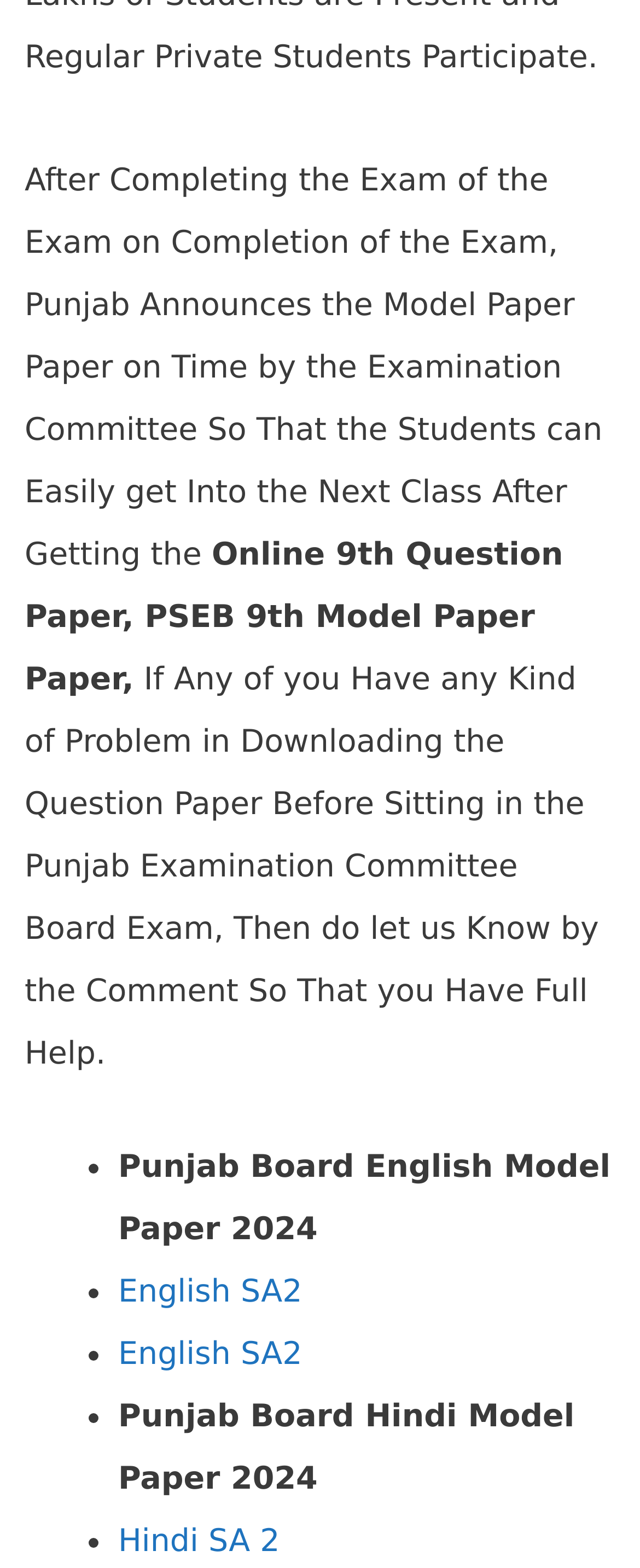What is the purpose of the Punjab Examination Committee?
From the details in the image, answer the question comprehensively.

Based on the text, it seems that the Punjab Examination Committee is responsible for announcing the model paper on time so that students can easily get into the next class after getting the exam results. This implies that the committee's purpose is to help students in some way.